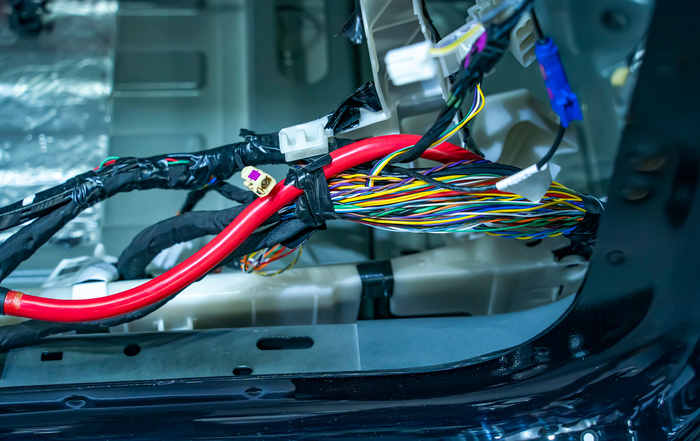What is the purpose of the wiring arrangement?
Please provide an in-depth and detailed response to the question.

The caption explains that the meticulous organization of the wiring ensures reliable connectivity and functionality in the challenging environment of marine electronics, which is critical for the performance and safety of marine operations.